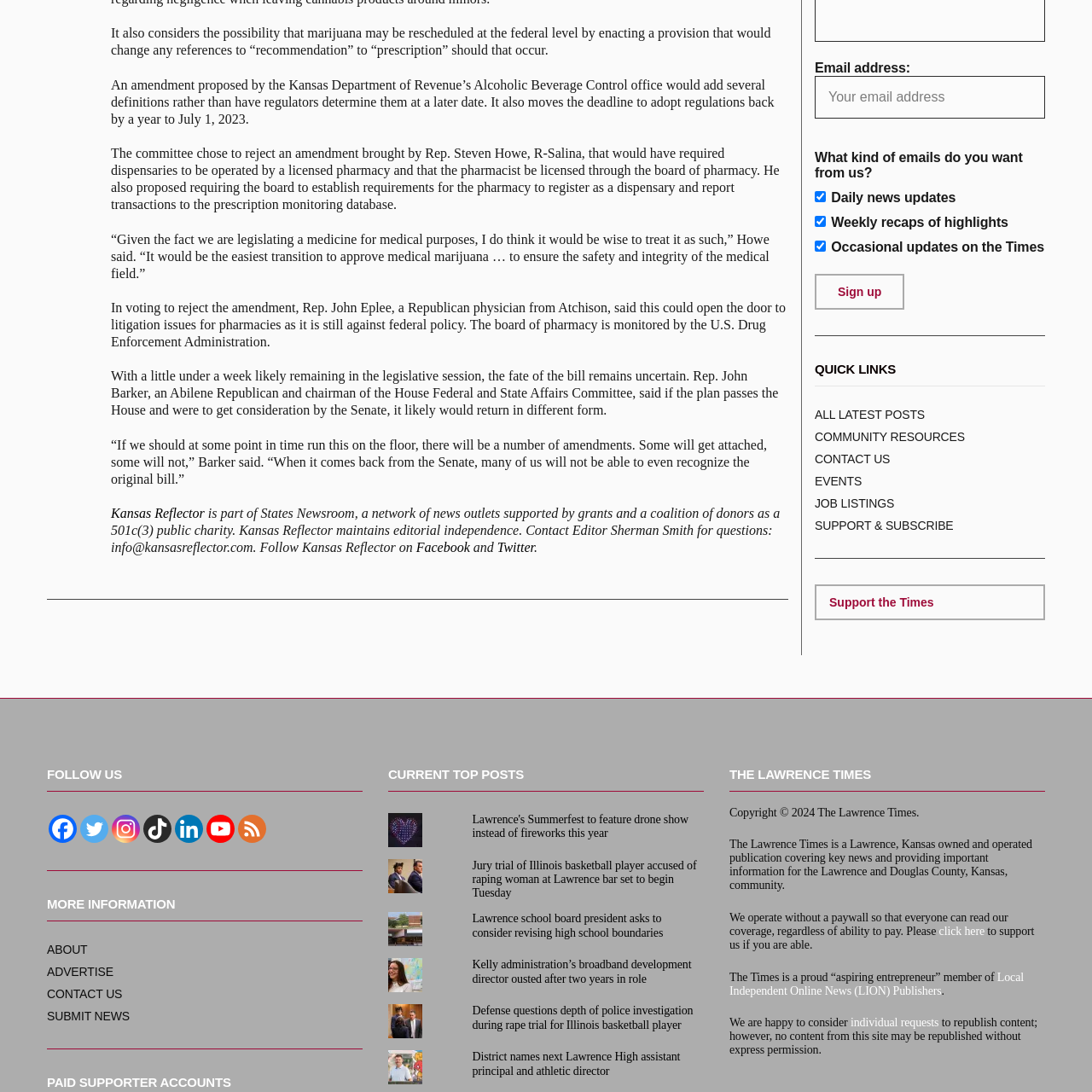Determine the bounding box coordinates for the region that must be clicked to execute the following instruction: "Follow on Facebook".

[0.045, 0.746, 0.07, 0.772]